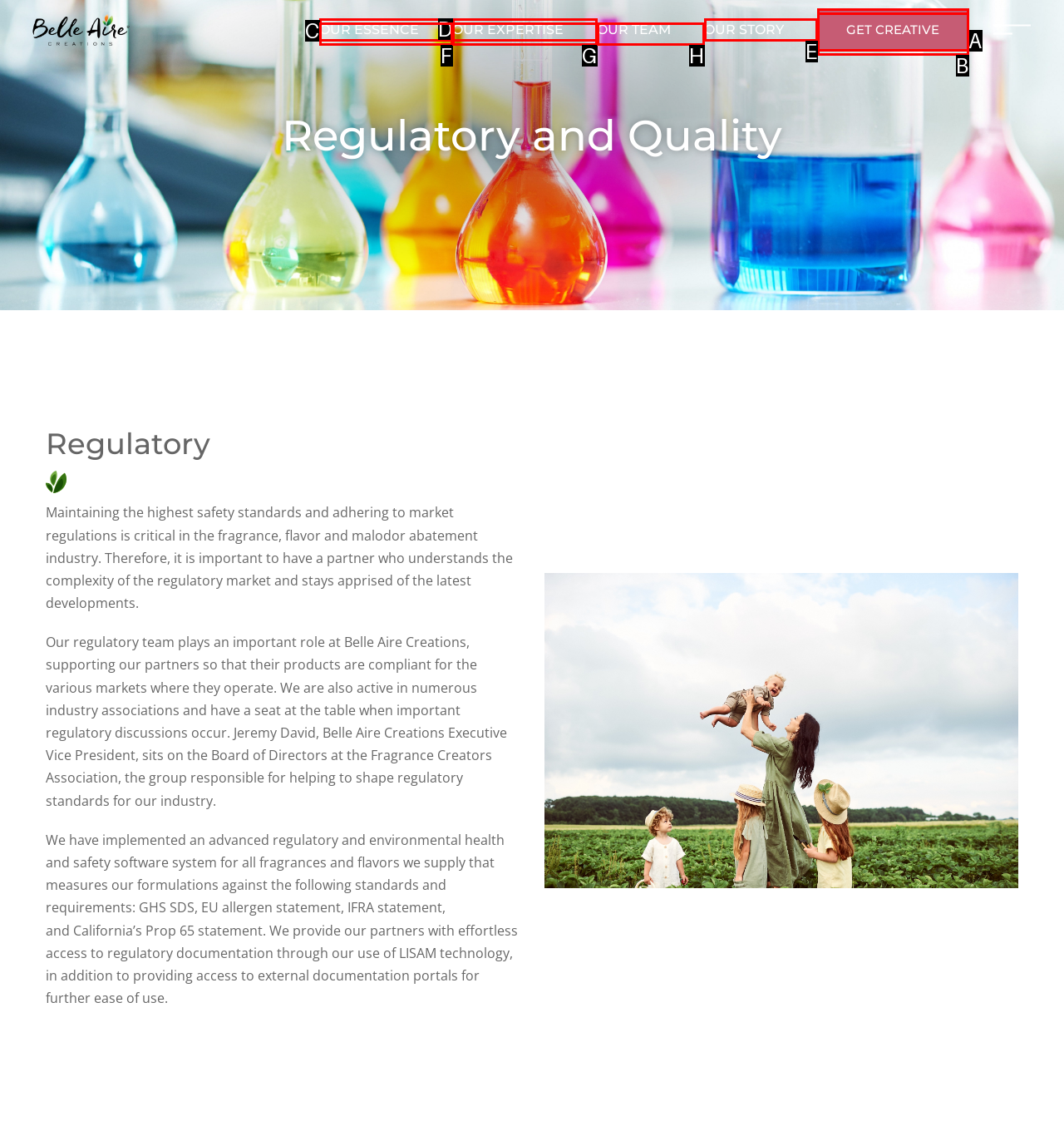Identify the matching UI element based on the description: Our Story
Reply with the letter from the available choices.

E